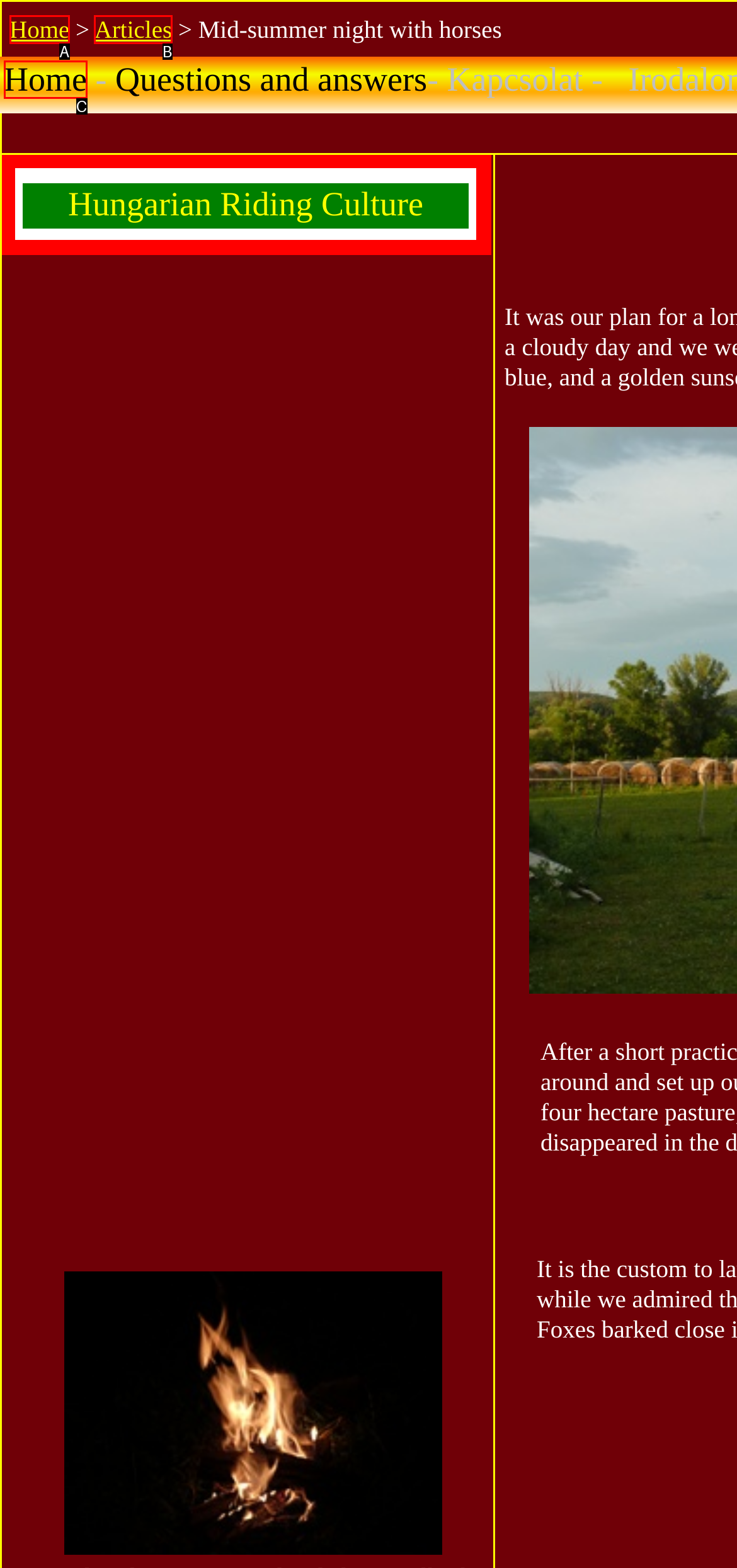Tell me which one HTML element best matches the description: Home
Answer with the option's letter from the given choices directly.

C